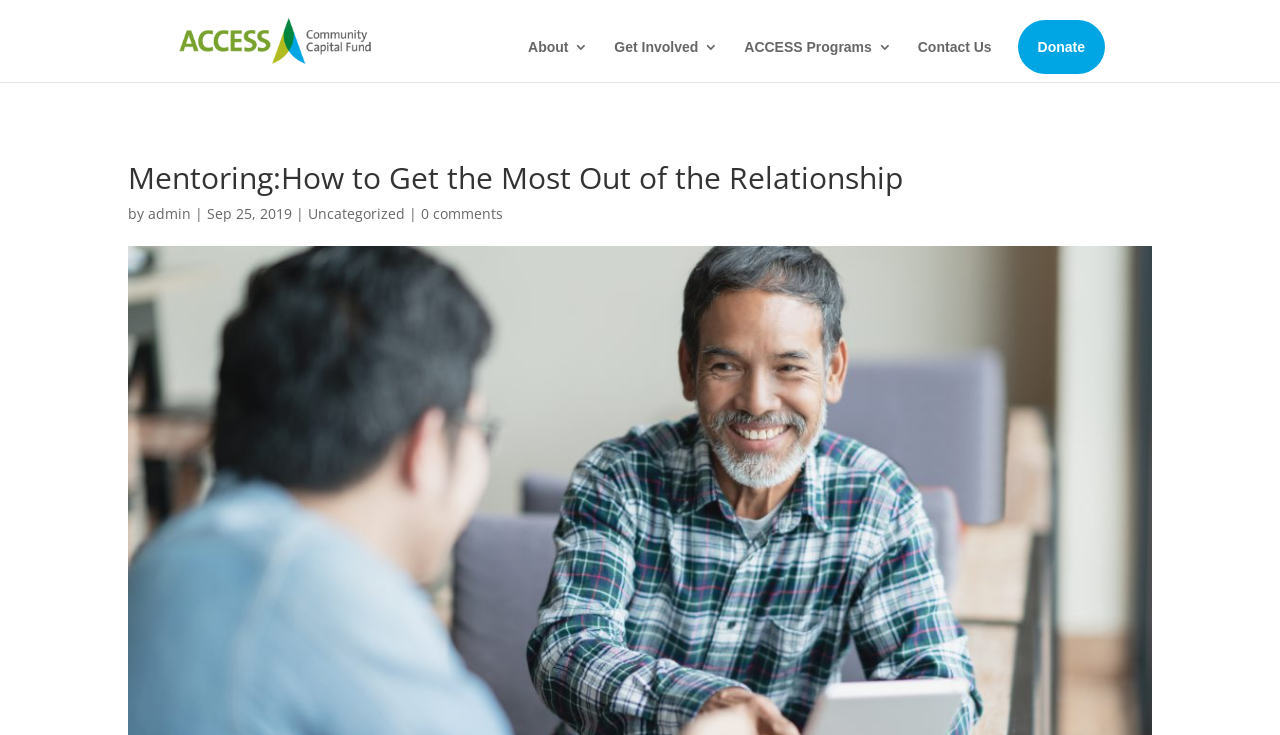Predict the bounding box coordinates for the UI element described as: "0 comments". The coordinates should be four float numbers between 0 and 1, presented as [left, top, right, bottom].

[0.329, 0.278, 0.393, 0.303]